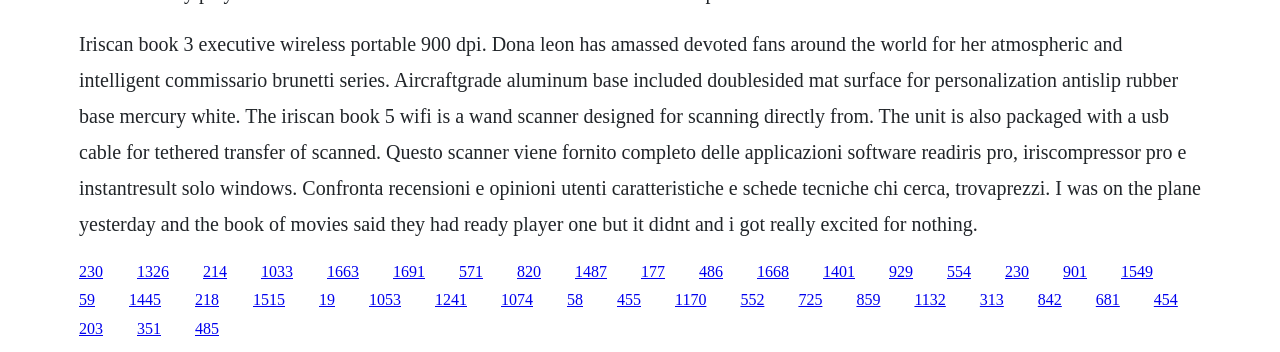Answer the question using only one word or a concise phrase: What software applications are included with the product?

Readiris pro, Iriscompressor pro, and Instantresult